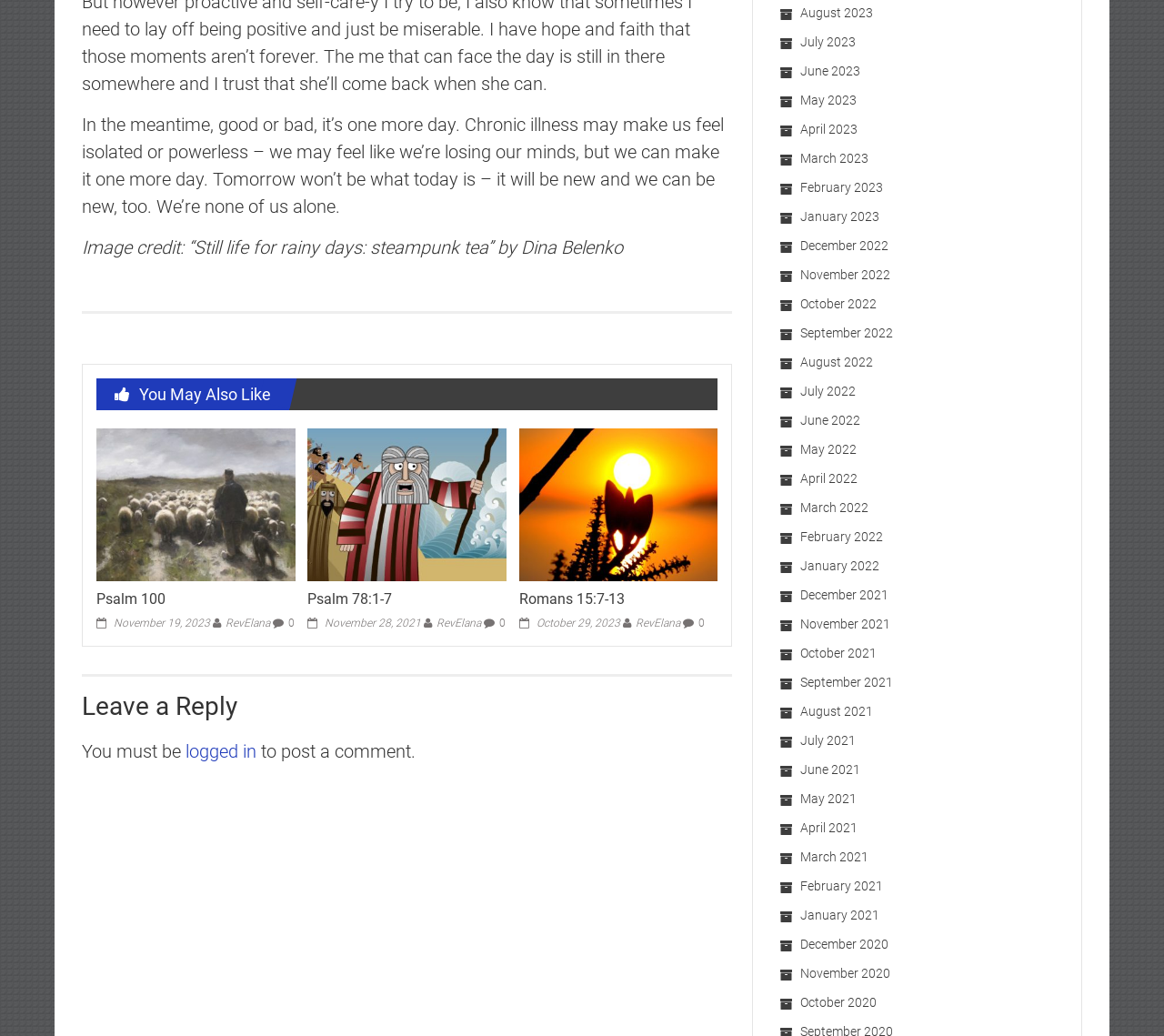What is the format of the dates in the archive section?
Please use the image to provide an in-depth answer to the question.

The archive section contains links to various months and years, such as 'August 2023', 'July 2023', and 'June 2023', which suggests that the format of the dates in this section is 'Month Year'.